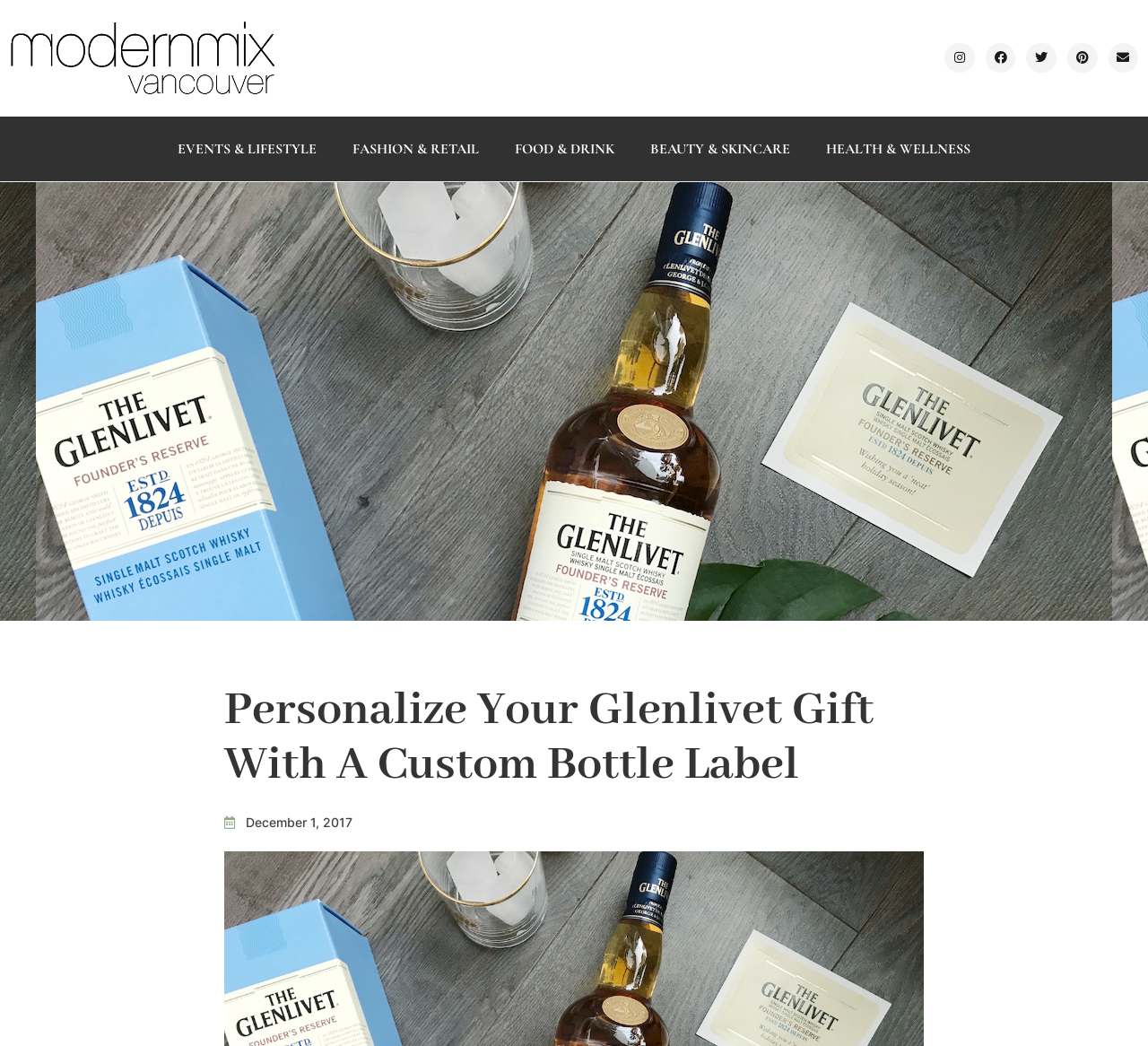Extract the bounding box coordinates of the UI element described: "Pinterest". Provide the coordinates in the format [left, top, right, bottom] with values ranging from 0 to 1.

[0.93, 0.041, 0.956, 0.07]